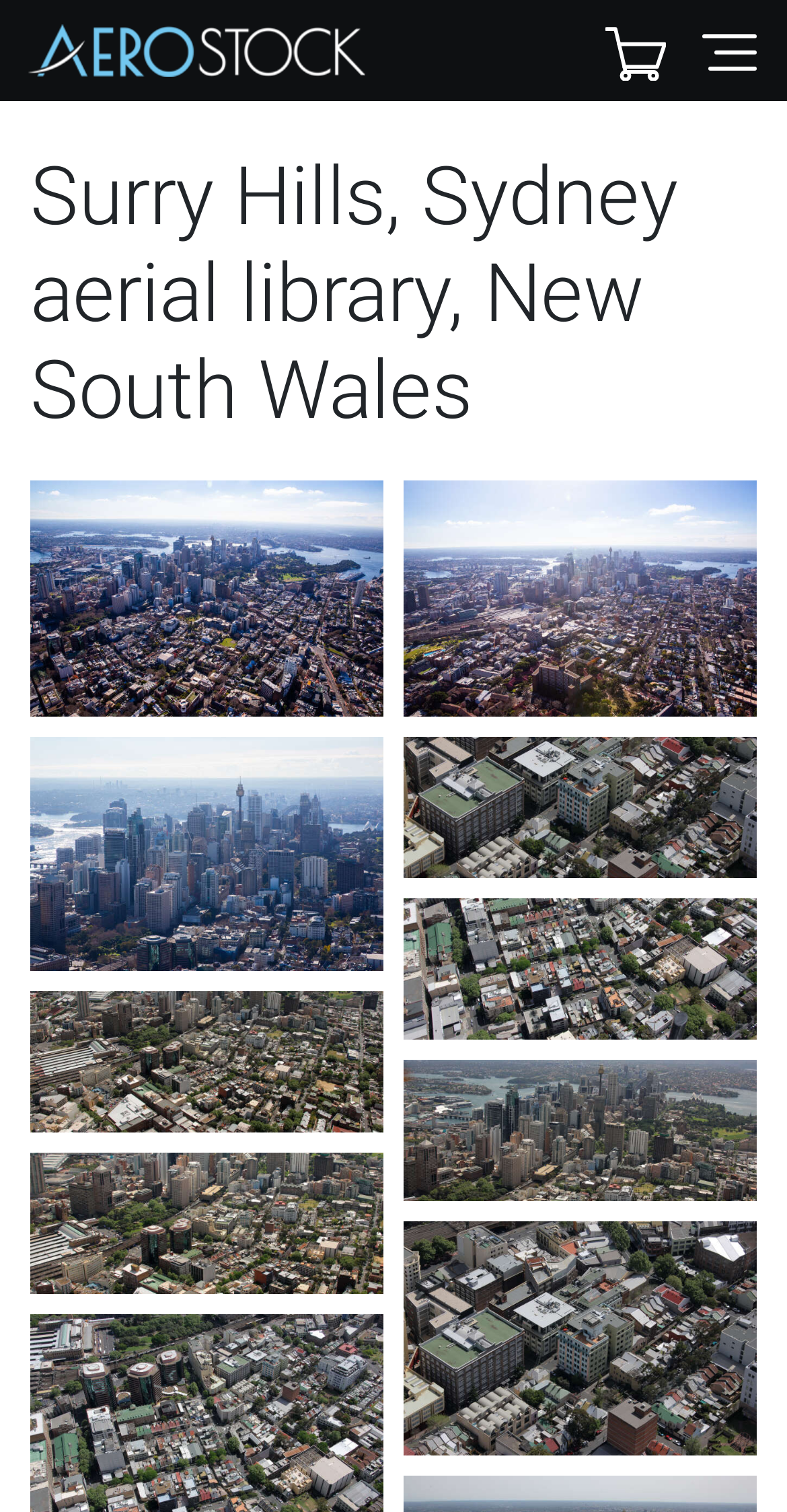Determine the bounding box coordinates for the clickable element required to fulfill the instruction: "View catering FAQs". Provide the coordinates as four float numbers between 0 and 1, i.e., [left, top, right, bottom].

None